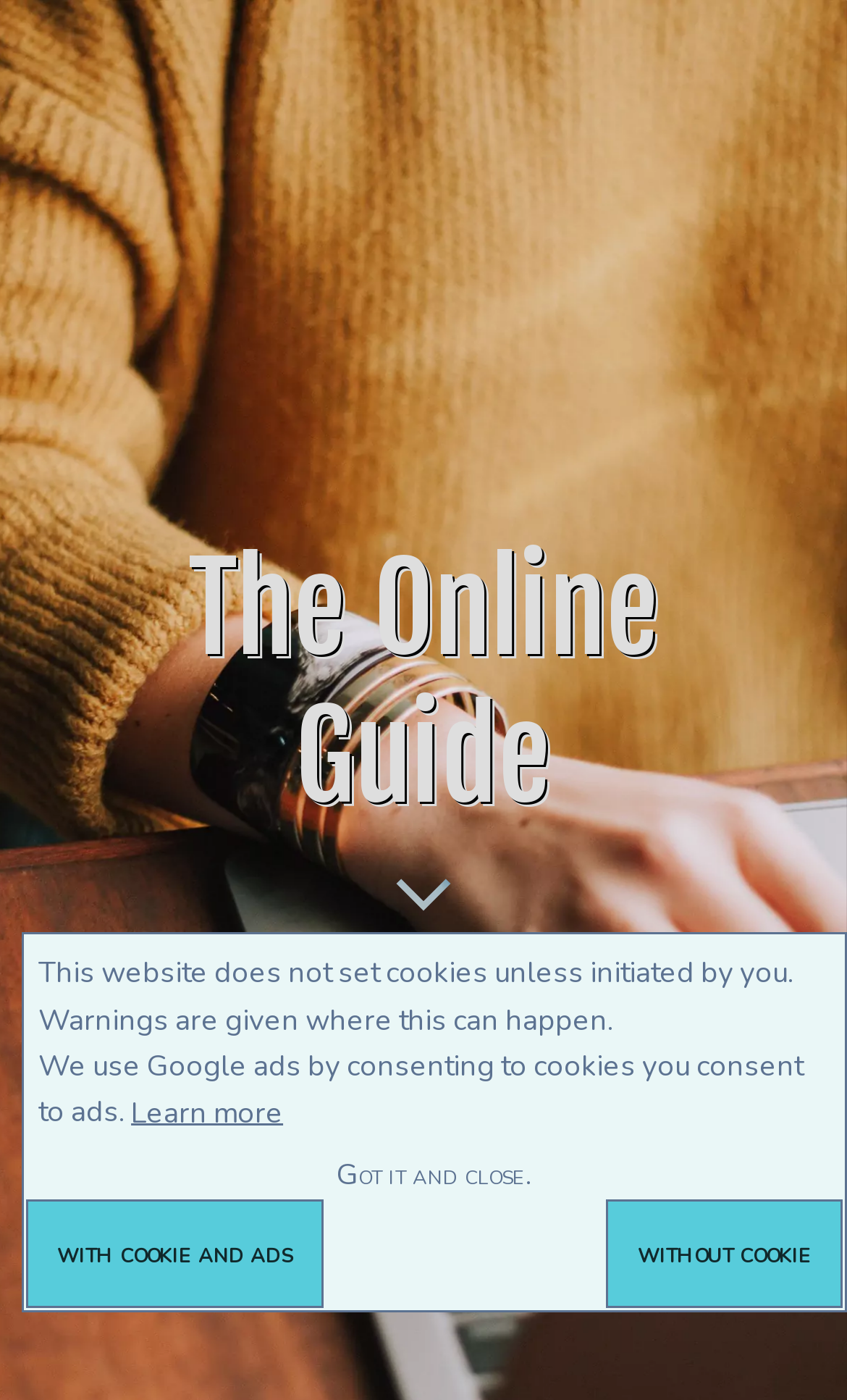Using the information in the image, could you please answer the following question in detail:
What is the main topic of this webpage?

Based on the webpage content, I can see that the main topic is related to auto insurance, and the webpage is providing a guide for users. The heading 'GEICO Auto Insurance: The Right Choice For Me?' and the links to various guides also support this conclusion.